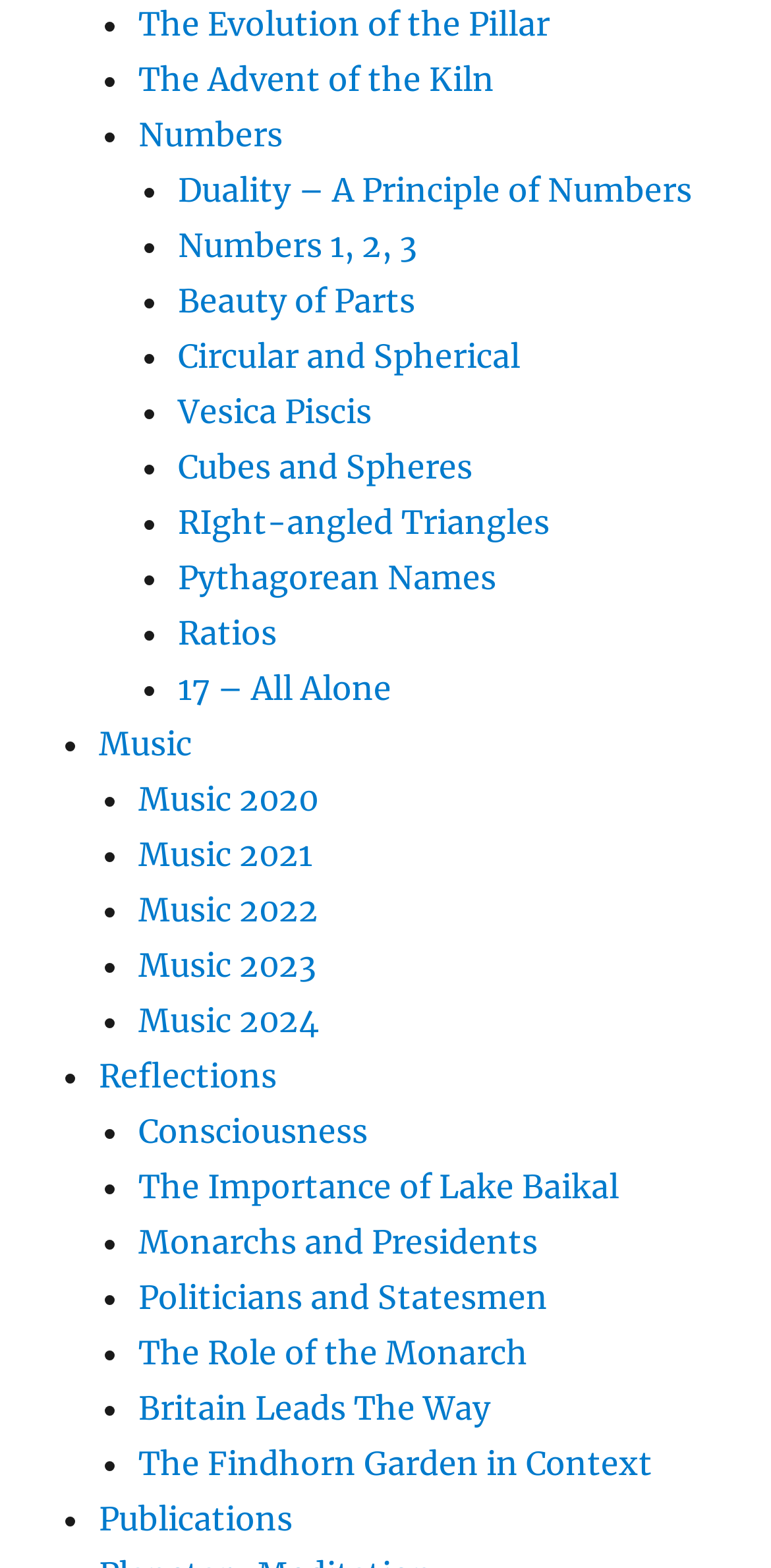Provide a brief response using a word or short phrase to this question:
What is the first link on the webpage?

The Evolution of the Pillar